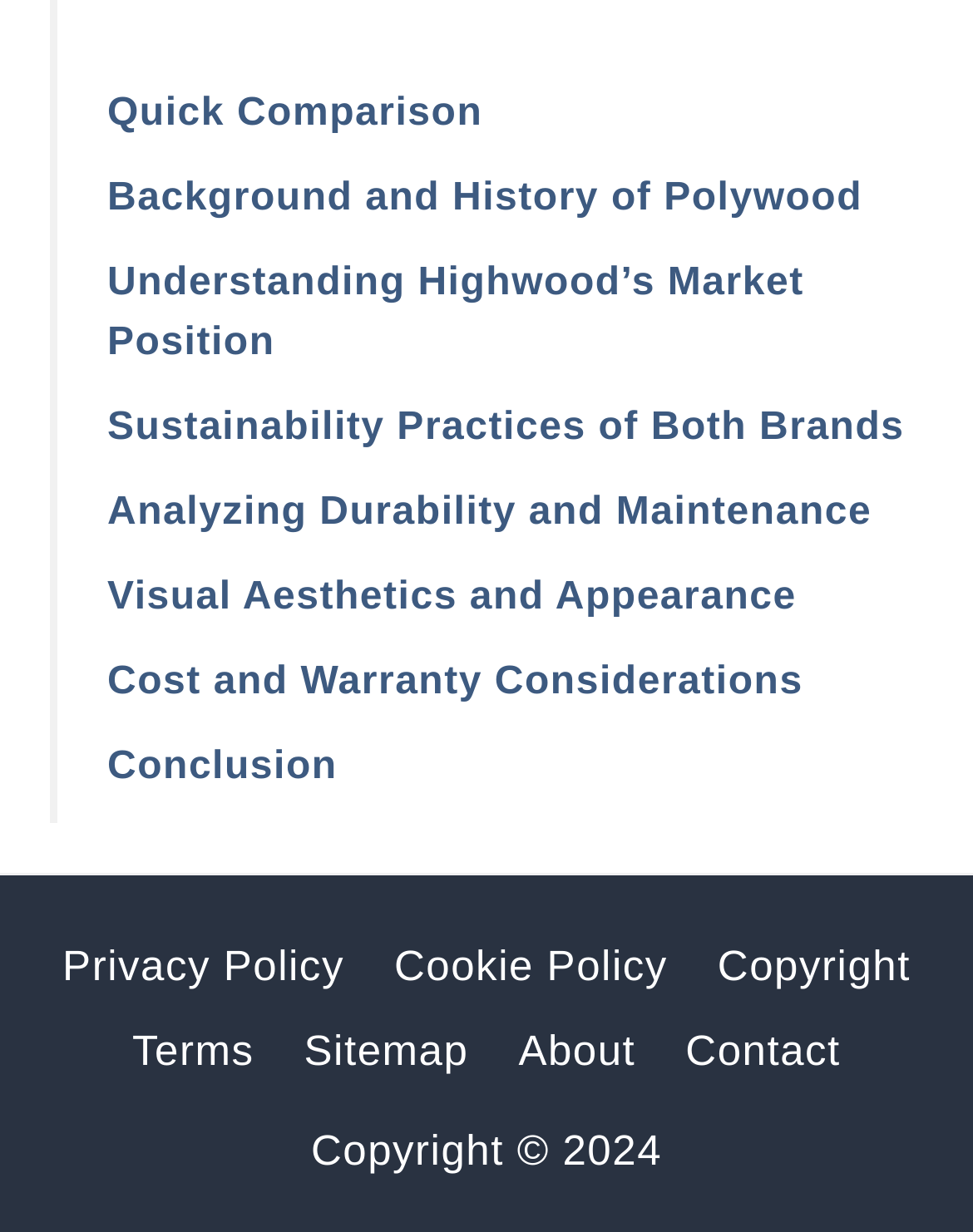Given the following UI element description: "Sustainability Practices of Both Brands", find the bounding box coordinates in the webpage screenshot.

[0.11, 0.33, 0.93, 0.364]